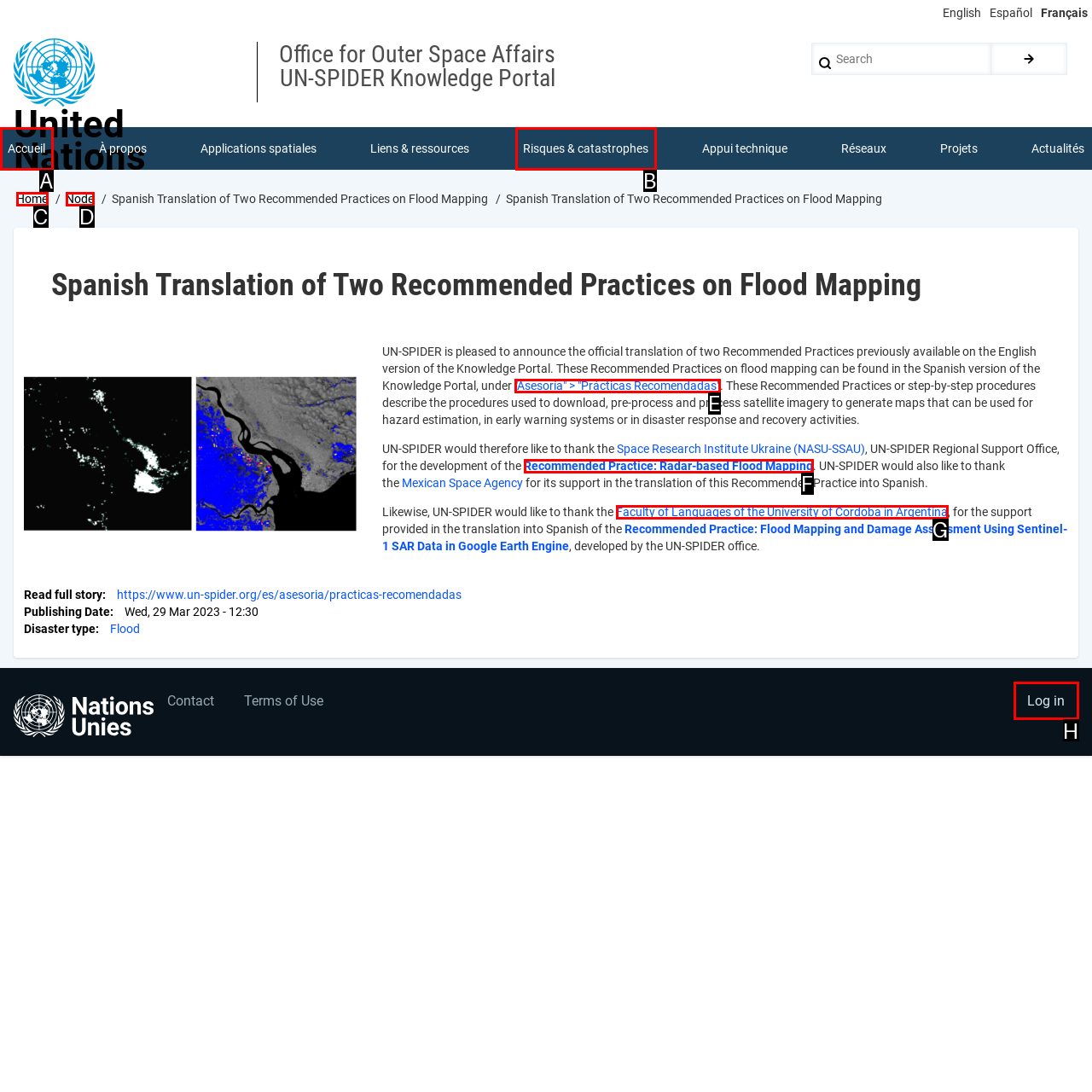Point out the option that aligns with the description: "Asesoría" > "Prácticas Recomendadas"
Provide the letter of the corresponding choice directly.

E